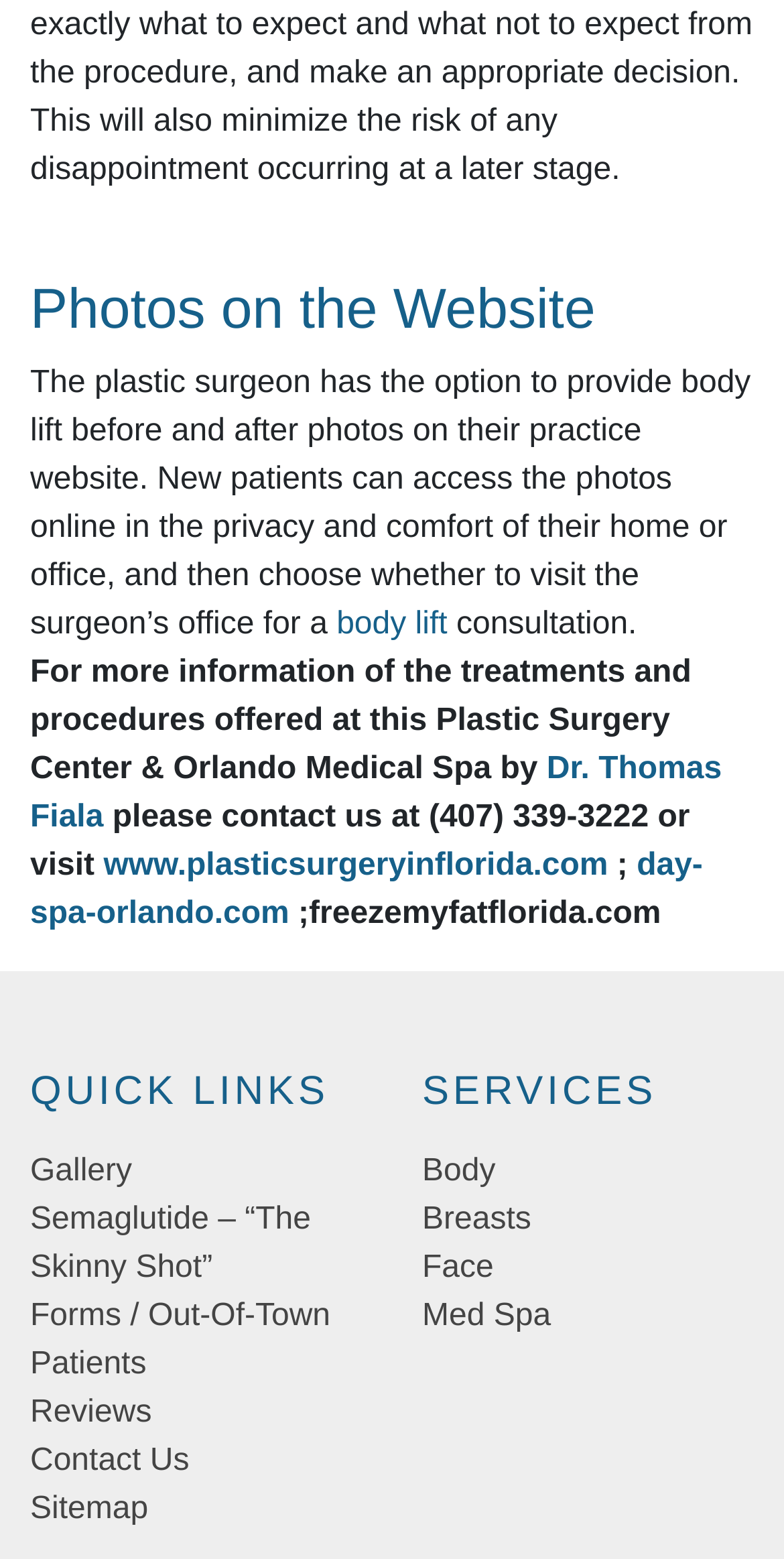Determine the bounding box coordinates for the HTML element described here: "Forms / Out-Of-Town Patients".

[0.038, 0.833, 0.421, 0.885]